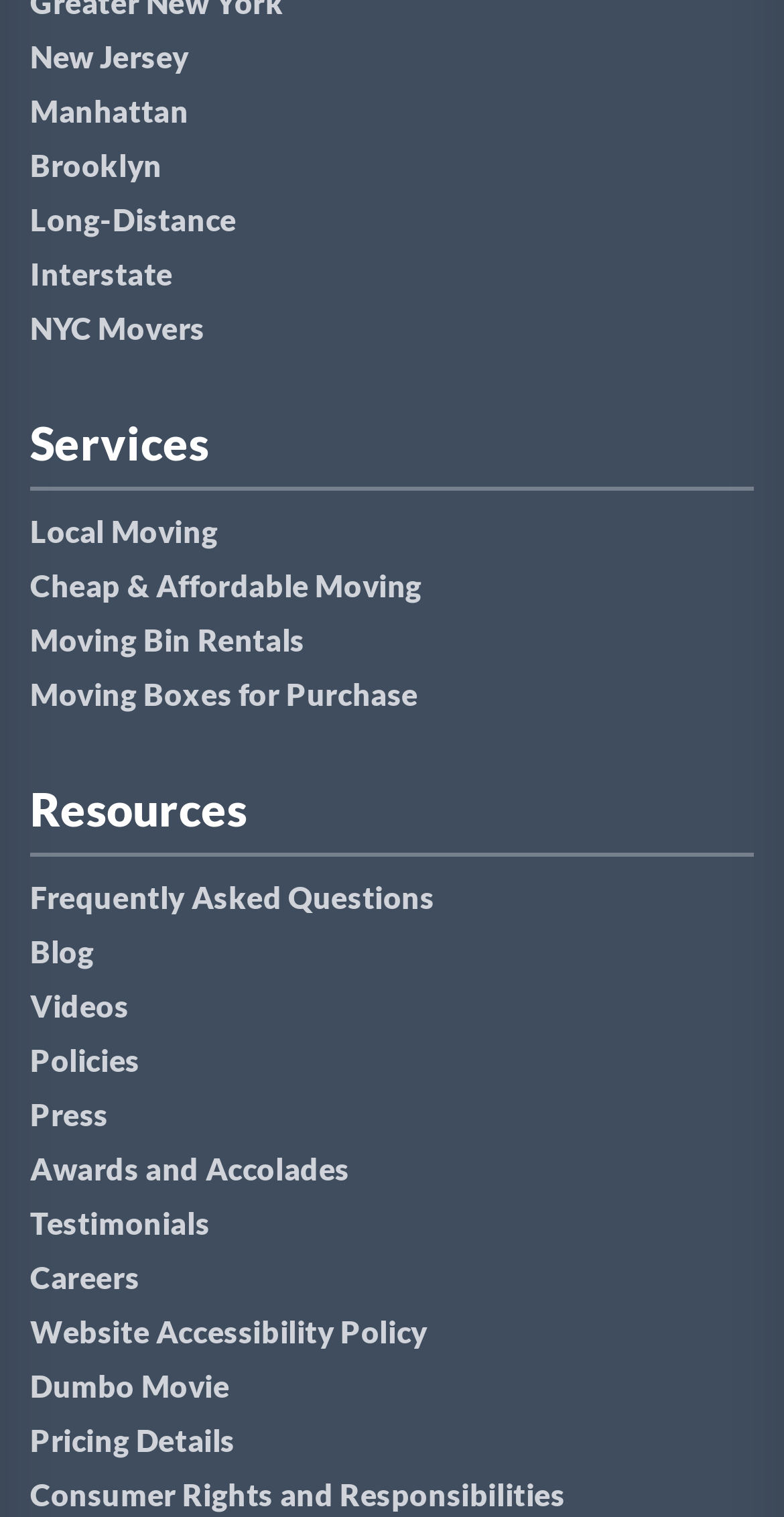Locate the bounding box coordinates of the item that should be clicked to fulfill the instruction: "Learn about Local Moving".

[0.038, 0.333, 0.962, 0.369]